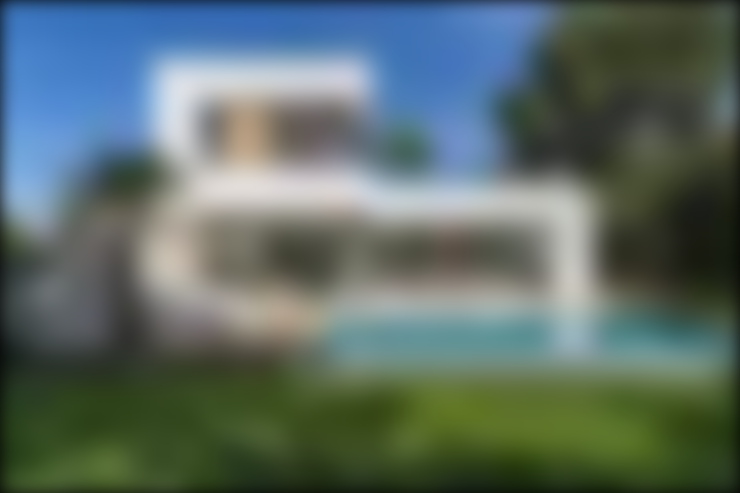Provide a brief response to the question below using a single word or phrase: 
What type of environment does the villa design embody?

Luxurious retreat